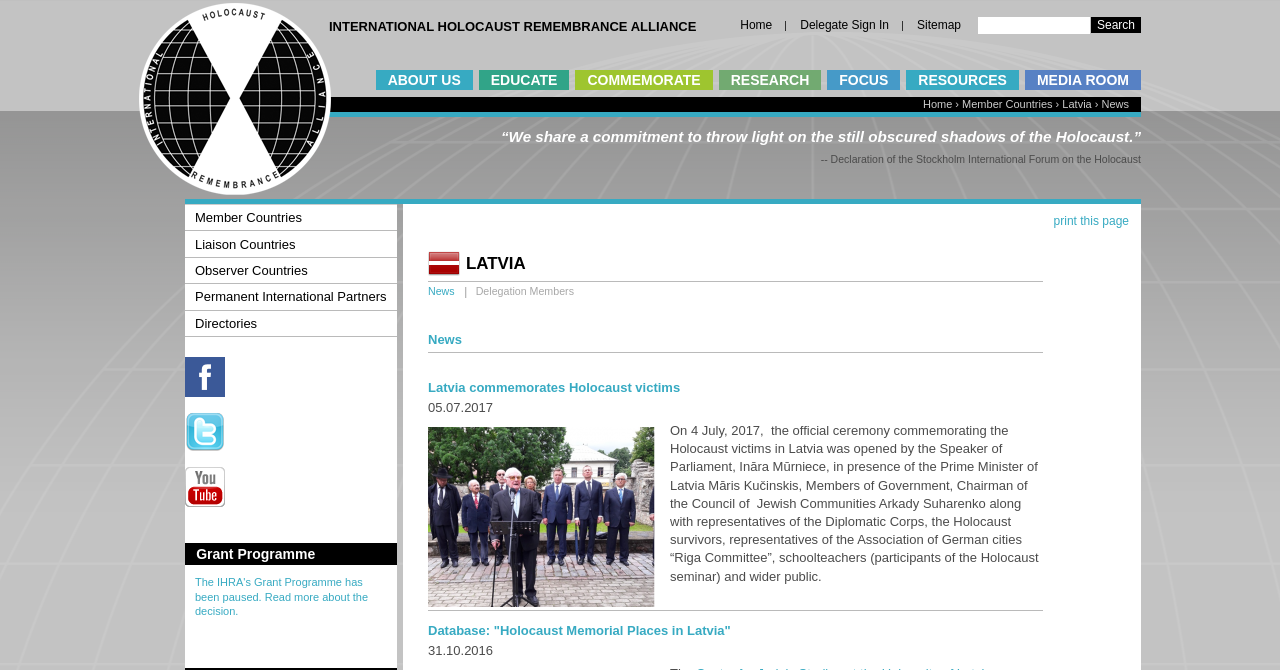Find the bounding box coordinates of the clickable element required to execute the following instruction: "Check facebook page". Provide the coordinates as four float numbers between 0 and 1, i.e., [left, top, right, bottom].

[0.152, 0.564, 0.267, 0.592]